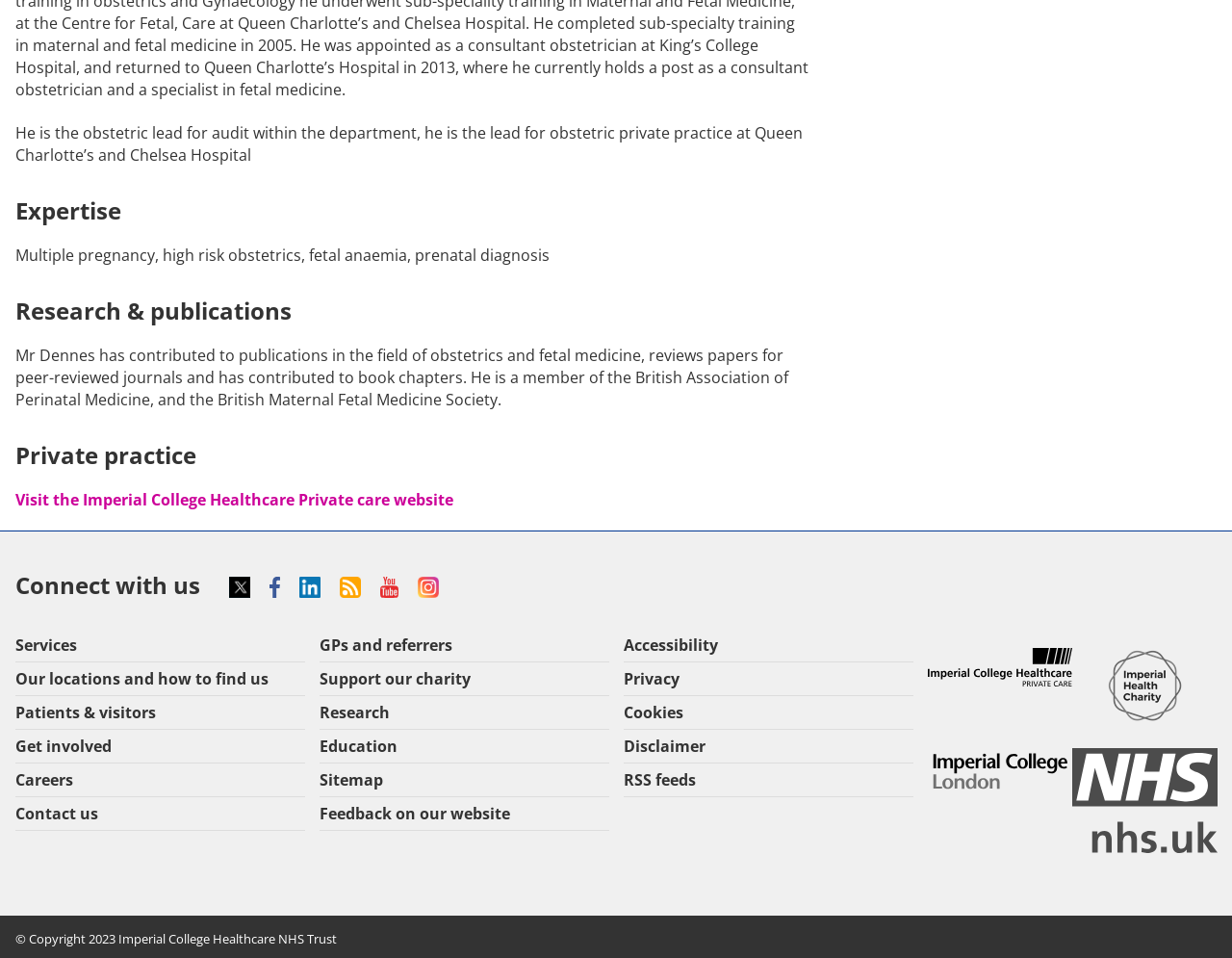What is the name of the hospital where Mr. Dennes is the lead for obstetric private practice?
Look at the image and answer the question using a single word or phrase.

Queen Charlotte’s and Chelsea Hospital